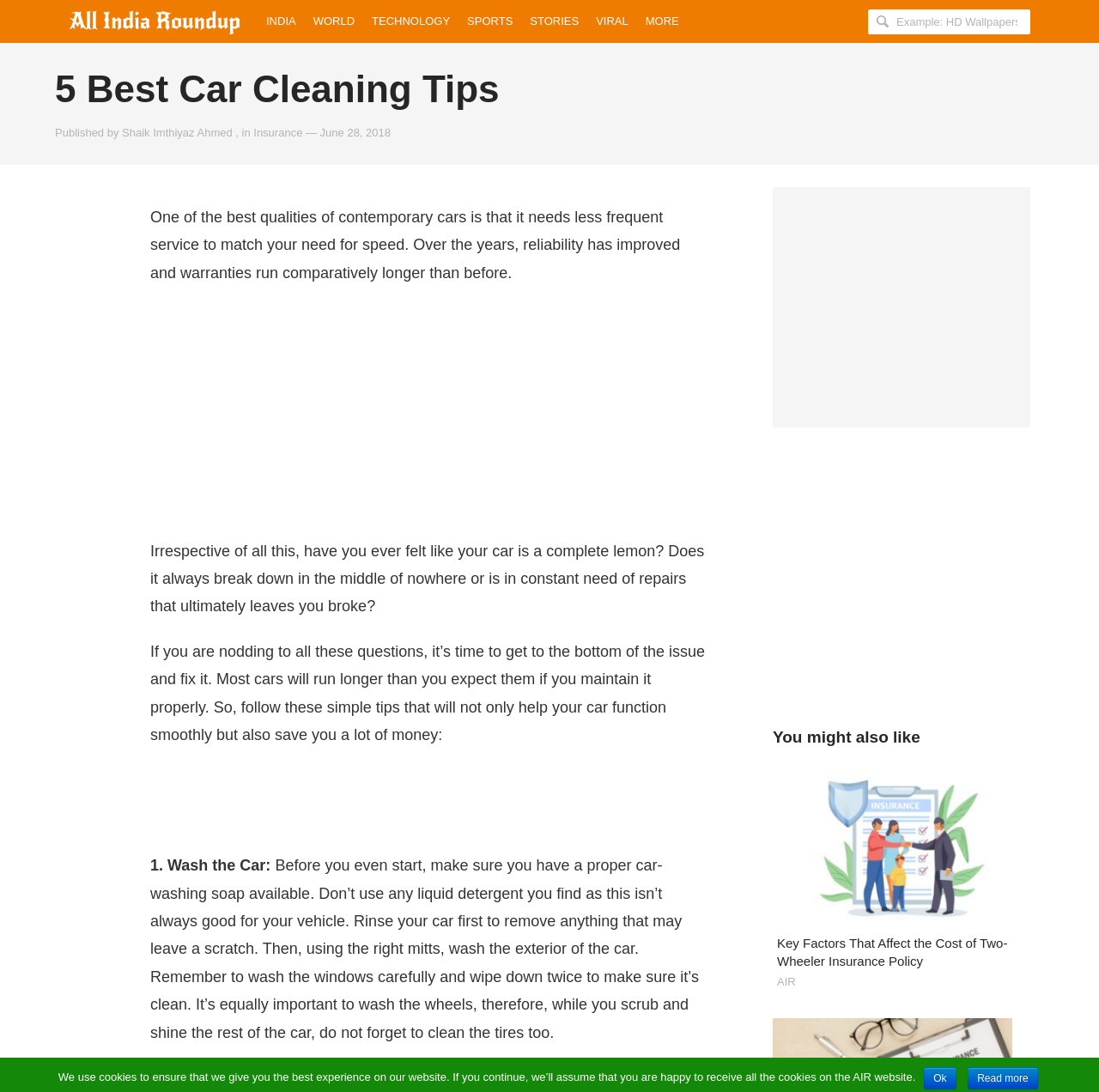Identify the coordinates of the bounding box for the element that must be clicked to accomplish the instruction: "Search for something".

[0.79, 0.008, 0.938, 0.031]